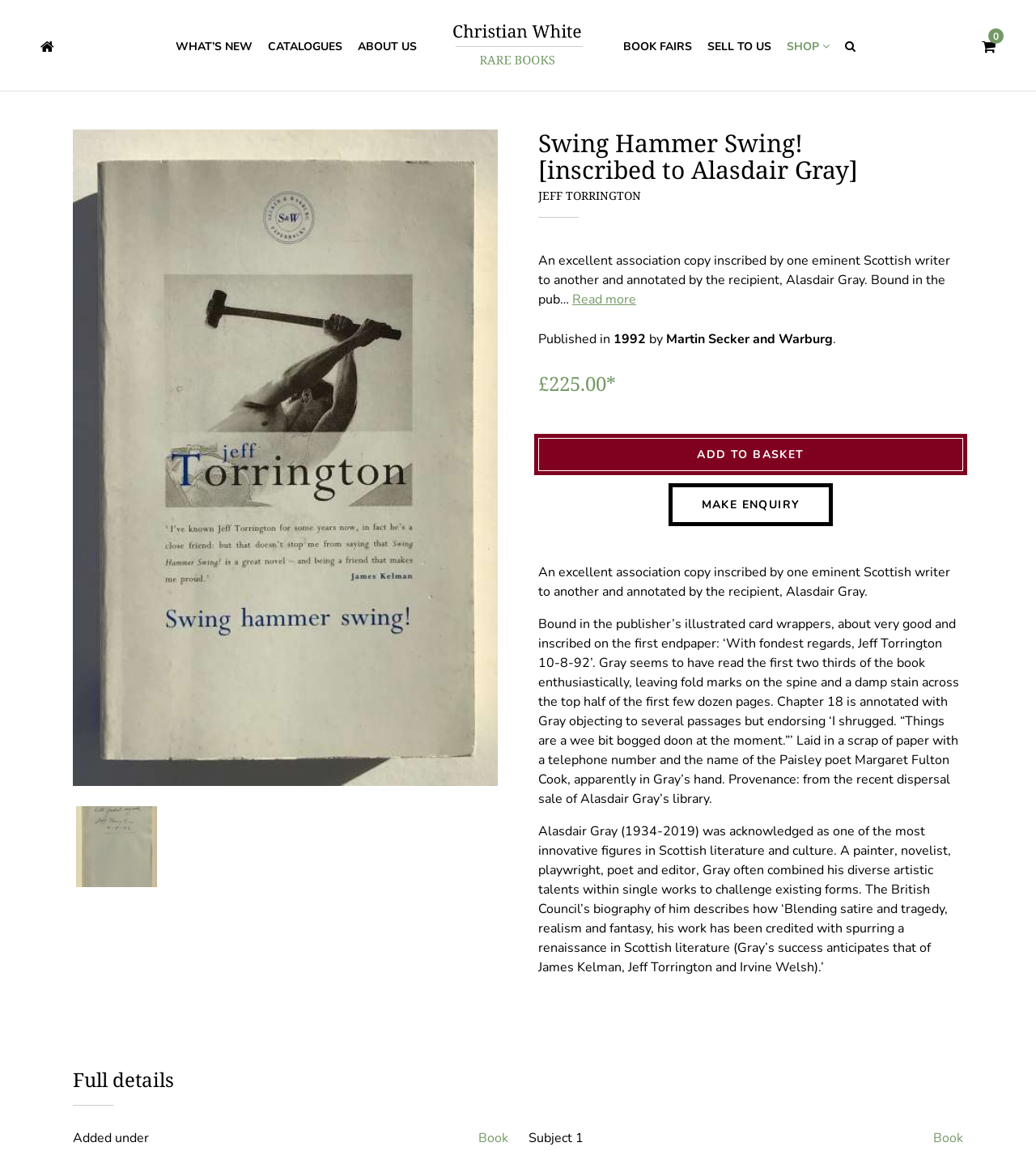What is the condition of the book?
By examining the image, provide a one-word or phrase answer.

About very good